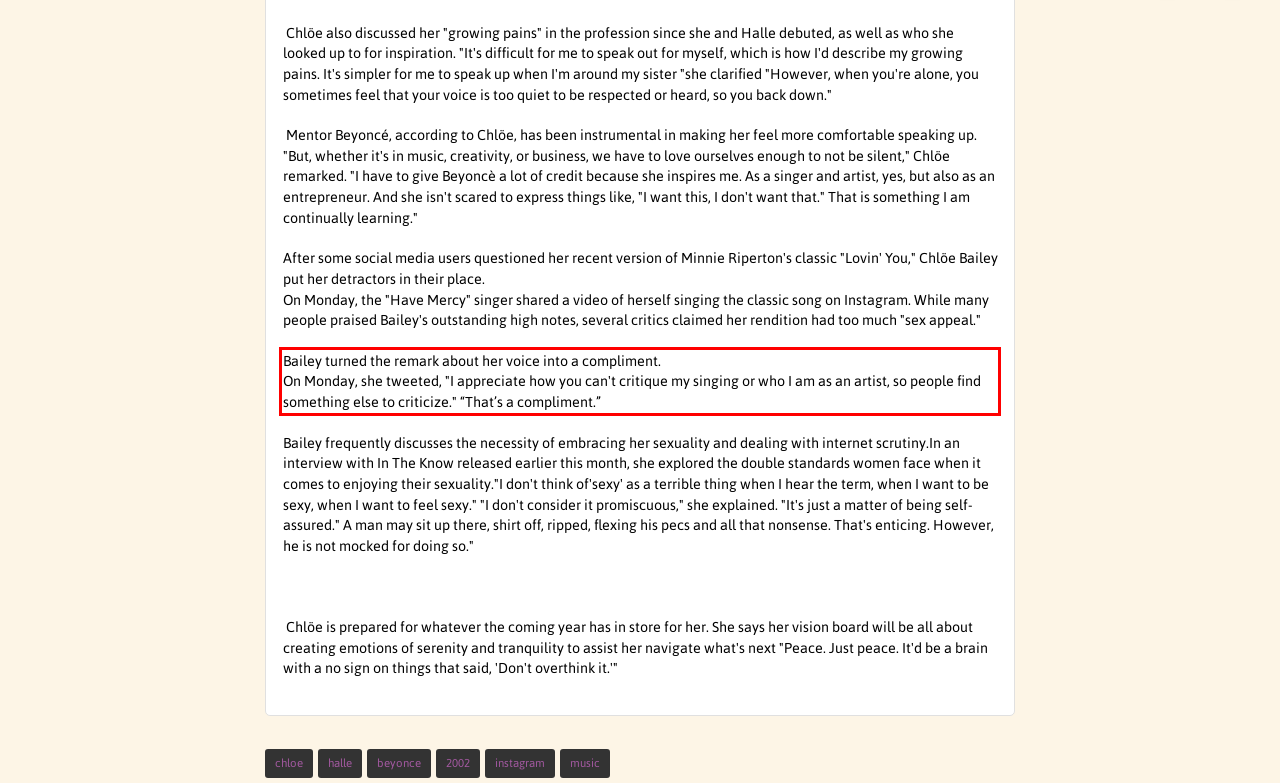You are provided with a screenshot of a webpage that includes a red bounding box. Extract and generate the text content found within the red bounding box.

Bailey turned the remark about her voice into a compliment. On Monday, she tweeted, "I appreciate how you can't critique my singing or who I am as an artist, so people find something else to criticize." “That’s a compliment.”